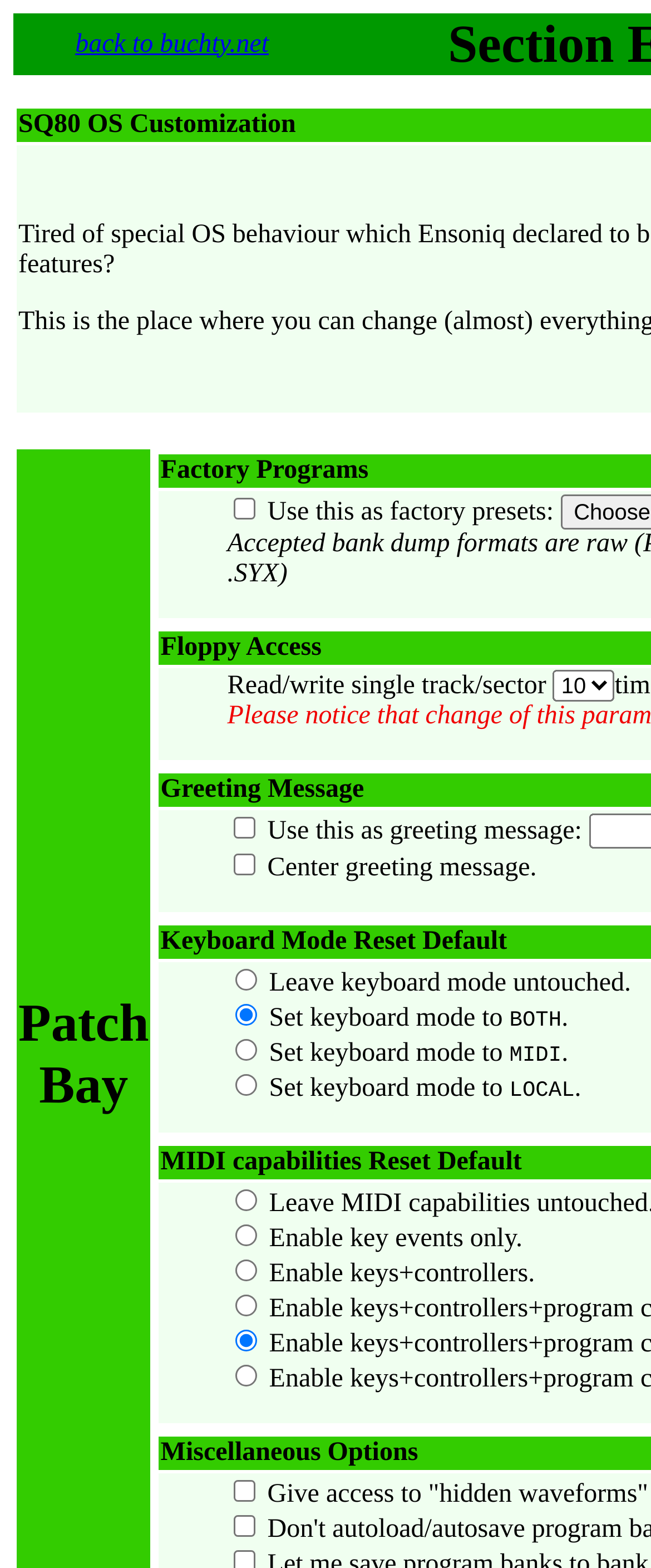Pinpoint the bounding box coordinates of the element you need to click to execute the following instruction: "Select an option from the 'Read/write single track/sector' combobox". The bounding box should be represented by four float numbers between 0 and 1, in the format [left, top, right, bottom].

[0.849, 0.427, 0.944, 0.447]